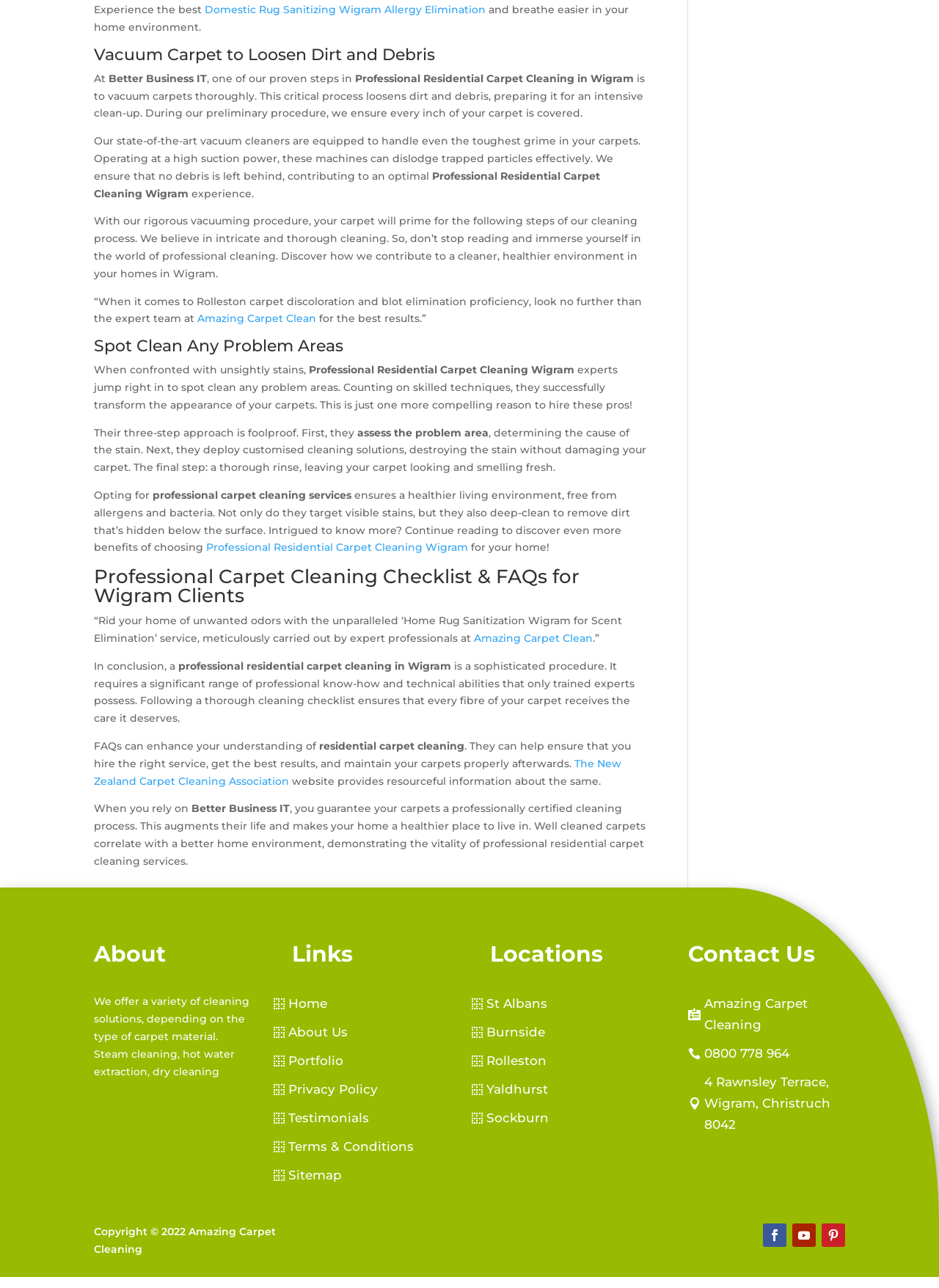Please find the bounding box coordinates of the clickable region needed to complete the following instruction: "Call the phone number". The bounding box coordinates must consist of four float numbers between 0 and 1, i.e., [left, top, right, bottom].

None